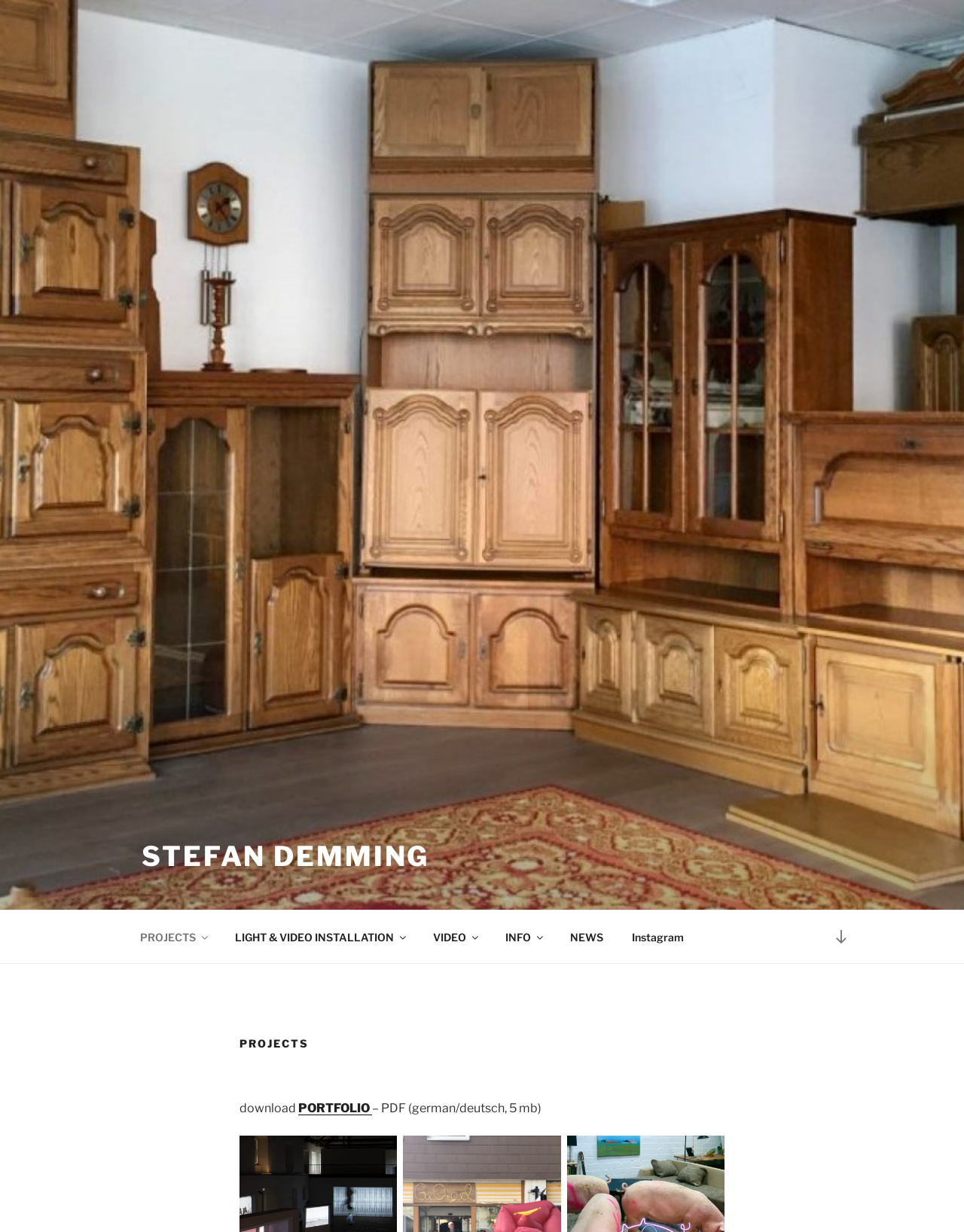Identify and provide the bounding box coordinates of the UI element described: "Zum Inhalt nach unten scrollen". The coordinates should be formatted as [left, top, right, bottom], with each number being a float between 0 and 1.

[0.855, 0.745, 0.891, 0.775]